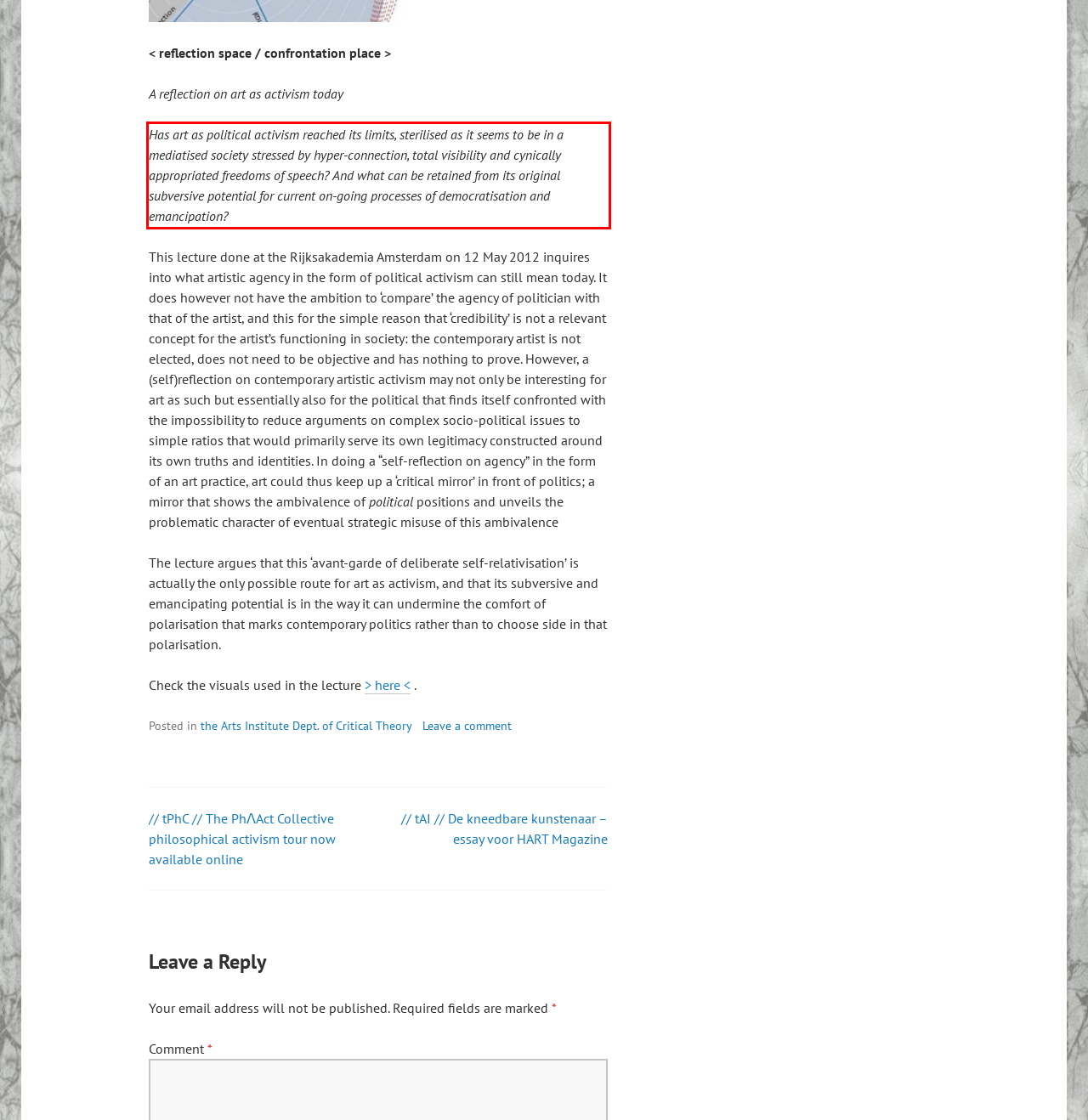Given a webpage screenshot with a red bounding box, perform OCR to read and deliver the text enclosed by the red bounding box.

Has art as political activism reached its limits, sterilised as it seems to be in a mediatised society stressed by hyper-connection, total visibility and cynically appropriated freedoms of speech? And what can be retained from its original subversive potential for current on-going processes of democratisation and emancipation?